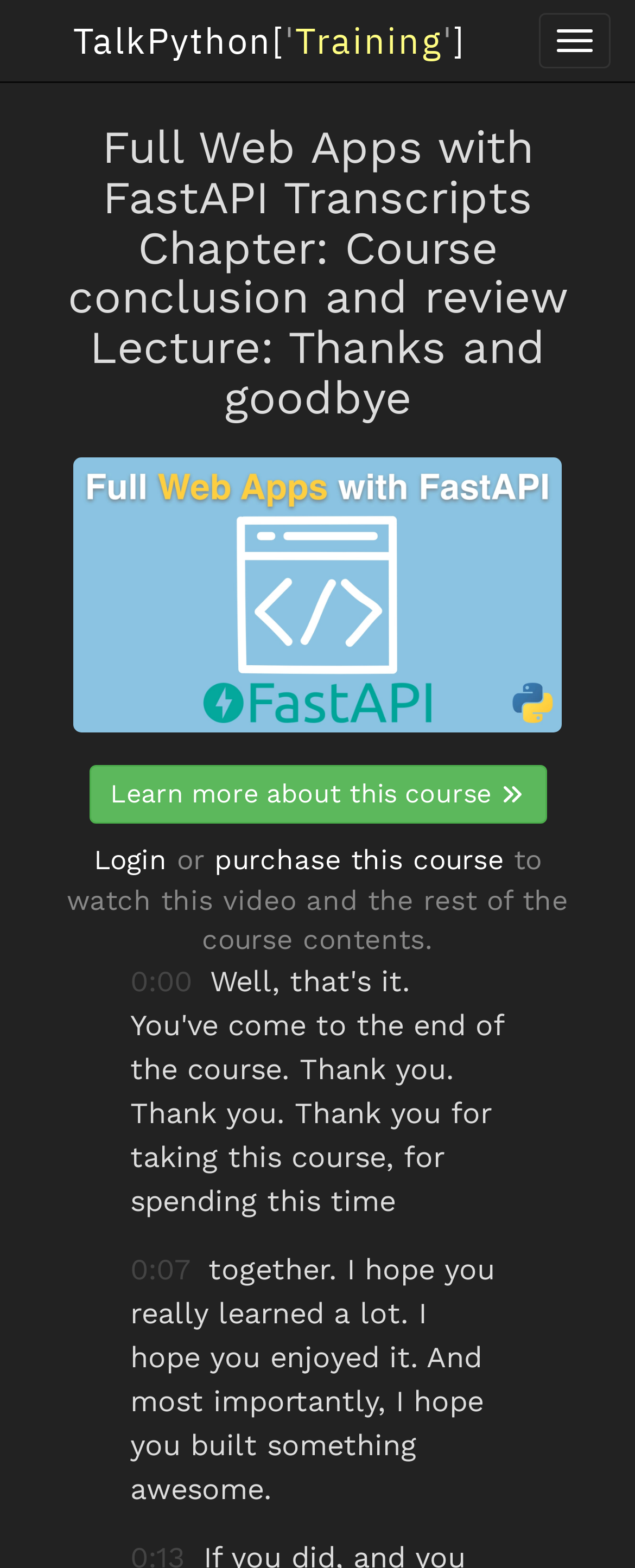What is the name of the course?
Using the image as a reference, answer the question with a short word or phrase.

Full Web Apps with FastAPI